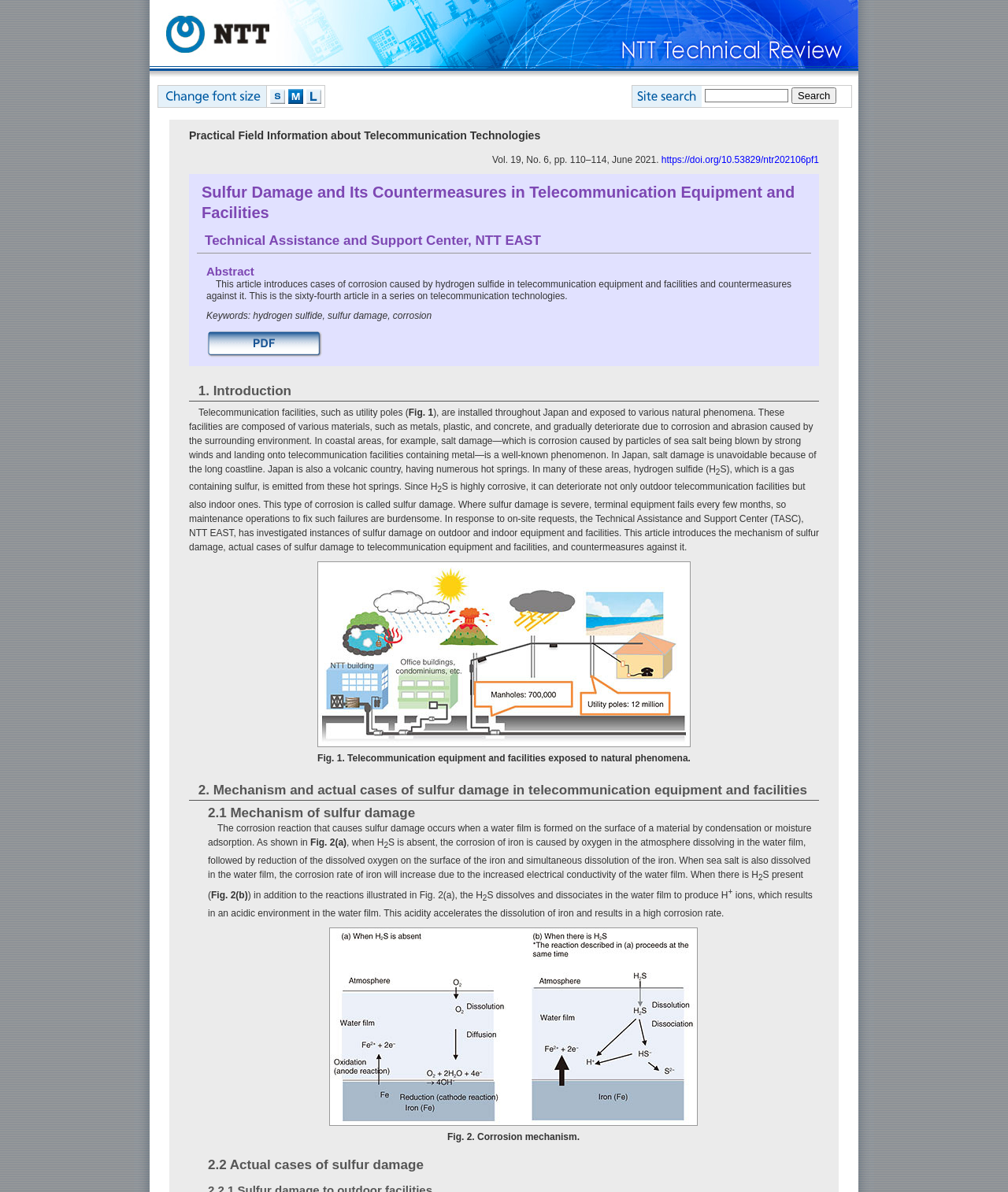Please determine the heading text of this webpage.

Sulfur Damage and Its Countermeasures in Telecommunication Equipment and Facilities